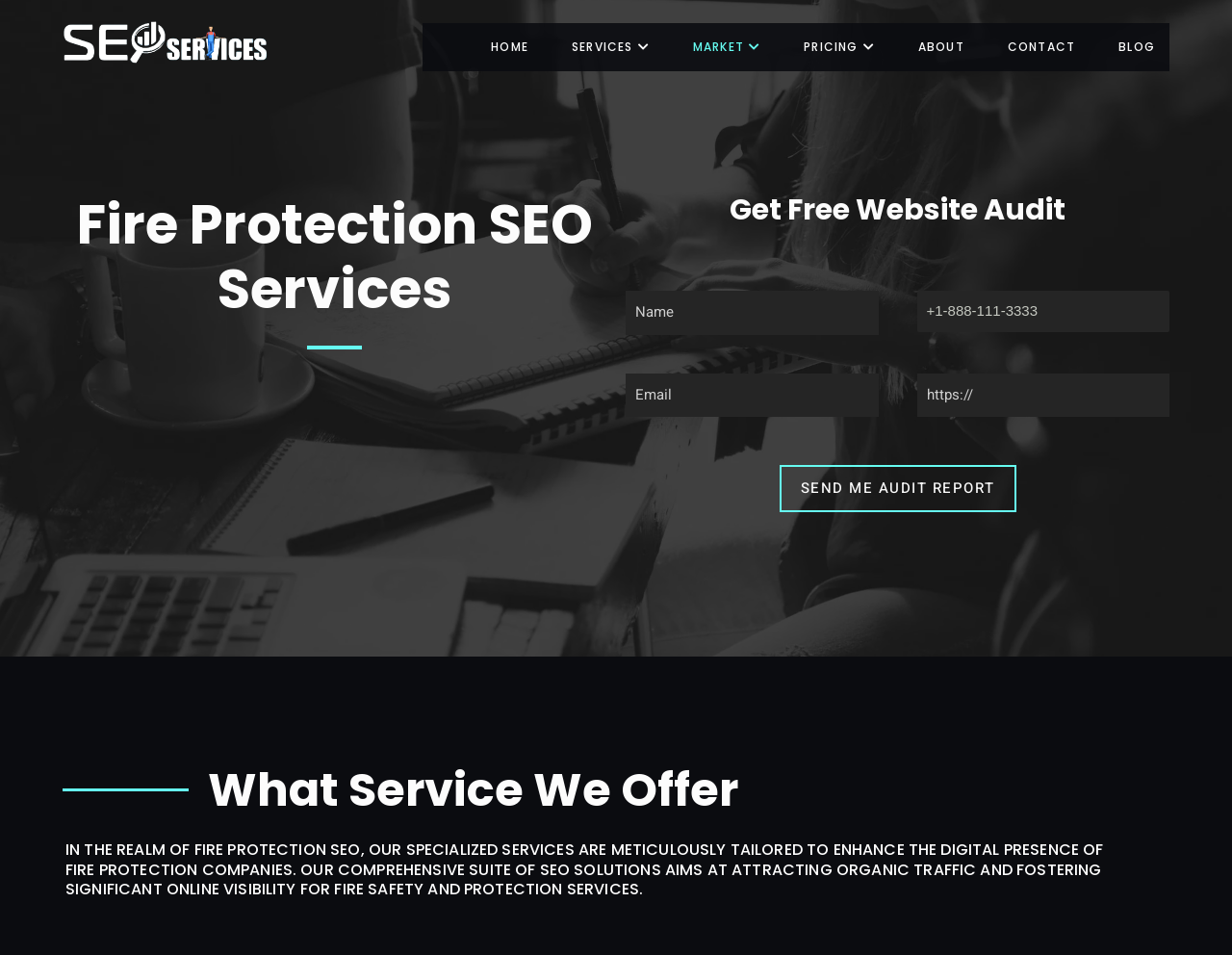Please identify the bounding box coordinates of the element on the webpage that should be clicked to follow this instruction: "Click the CONTACT link". The bounding box coordinates should be given as four float numbers between 0 and 1, formatted as [left, top, right, bottom].

[0.794, 0.024, 0.885, 0.075]